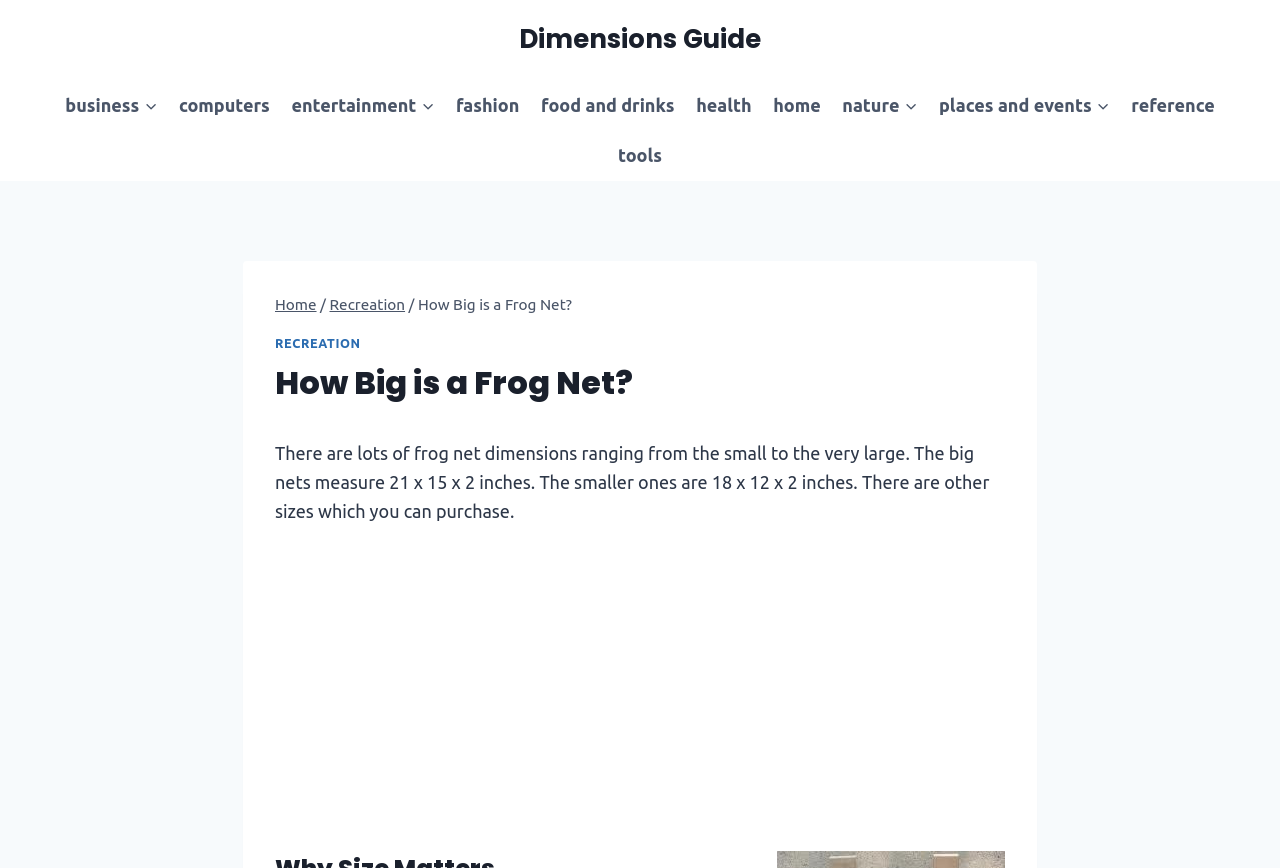Please locate the bounding box coordinates of the element that should be clicked to achieve the given instruction: "Click on the 'Dimensions Guide' link".

[0.405, 0.028, 0.595, 0.064]